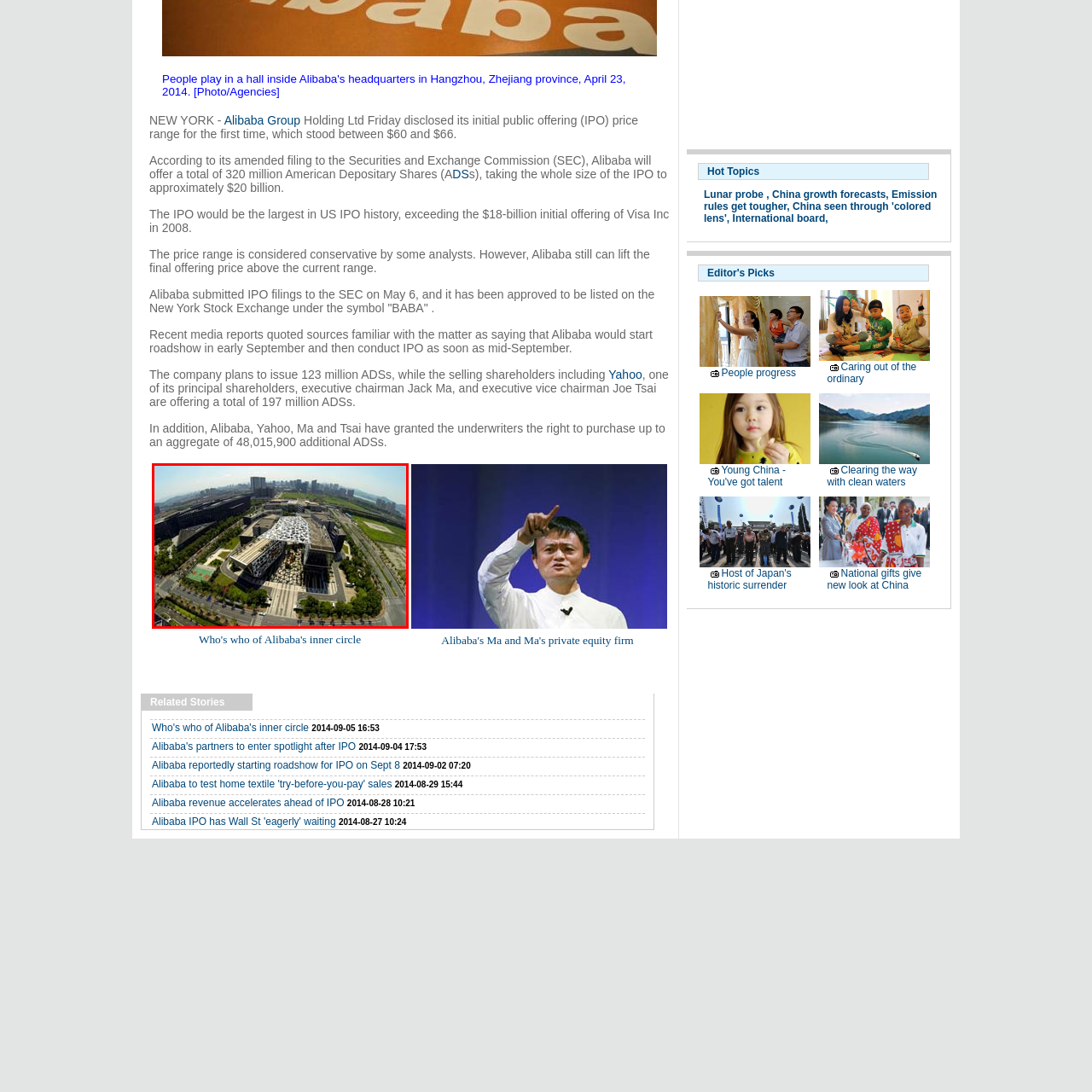What is the context of the photograph in relation to Alibaba?
Observe the image within the red bounding box and respond to the question with a detailed answer, relying on the image for information.

The caption explains that the photograph reflects the dynamic atmosphere of Alibaba as it prepares for its historic Initial Public Offering (IPO), which is a significant event in the company's history.